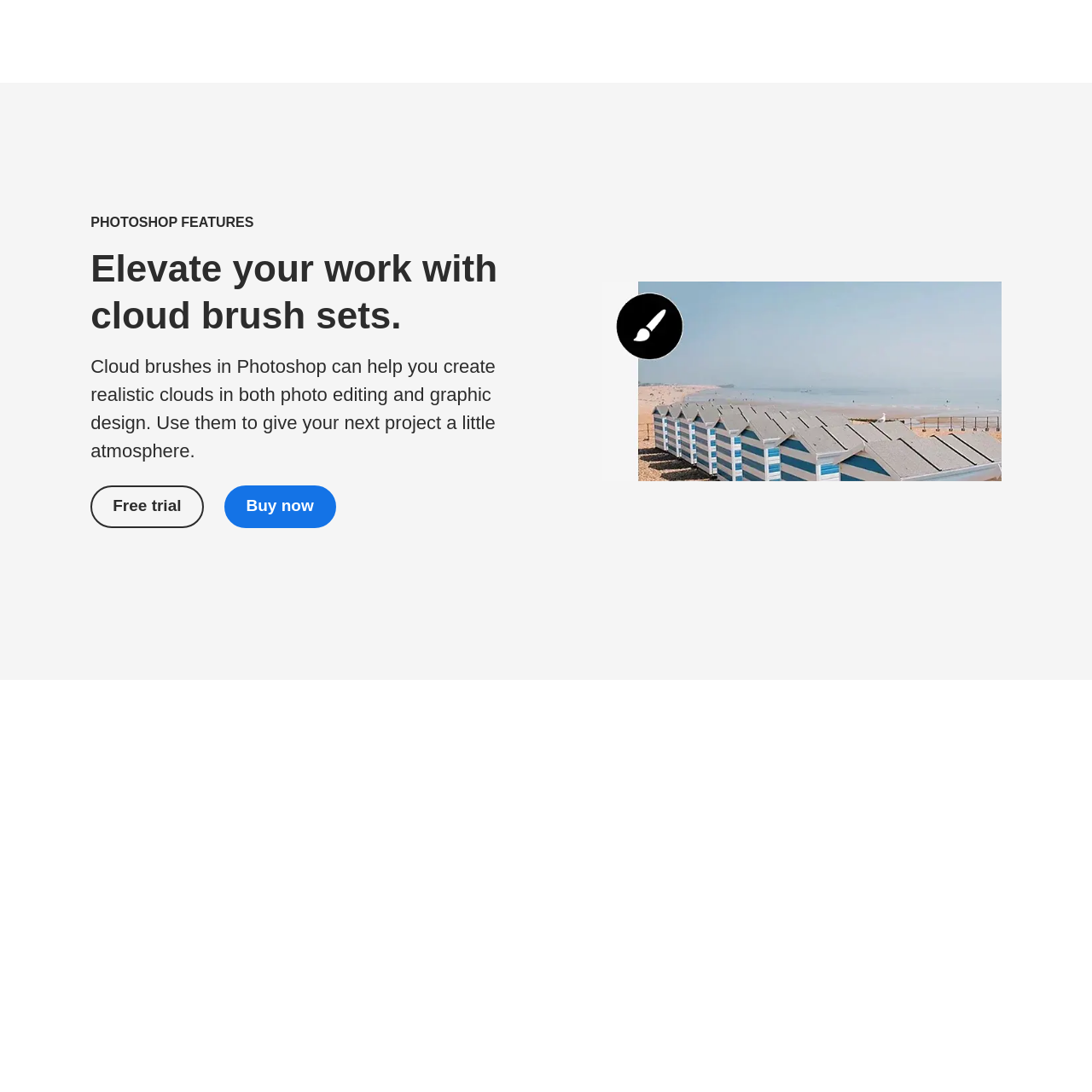Please determine the bounding box coordinates, formatted as (top-left x, top-left y, bottom-right x, bottom-right y), with all values as floating point numbers between 0 and 1. Identify the bounding box of the region described as: Free trial

[0.083, 0.445, 0.186, 0.484]